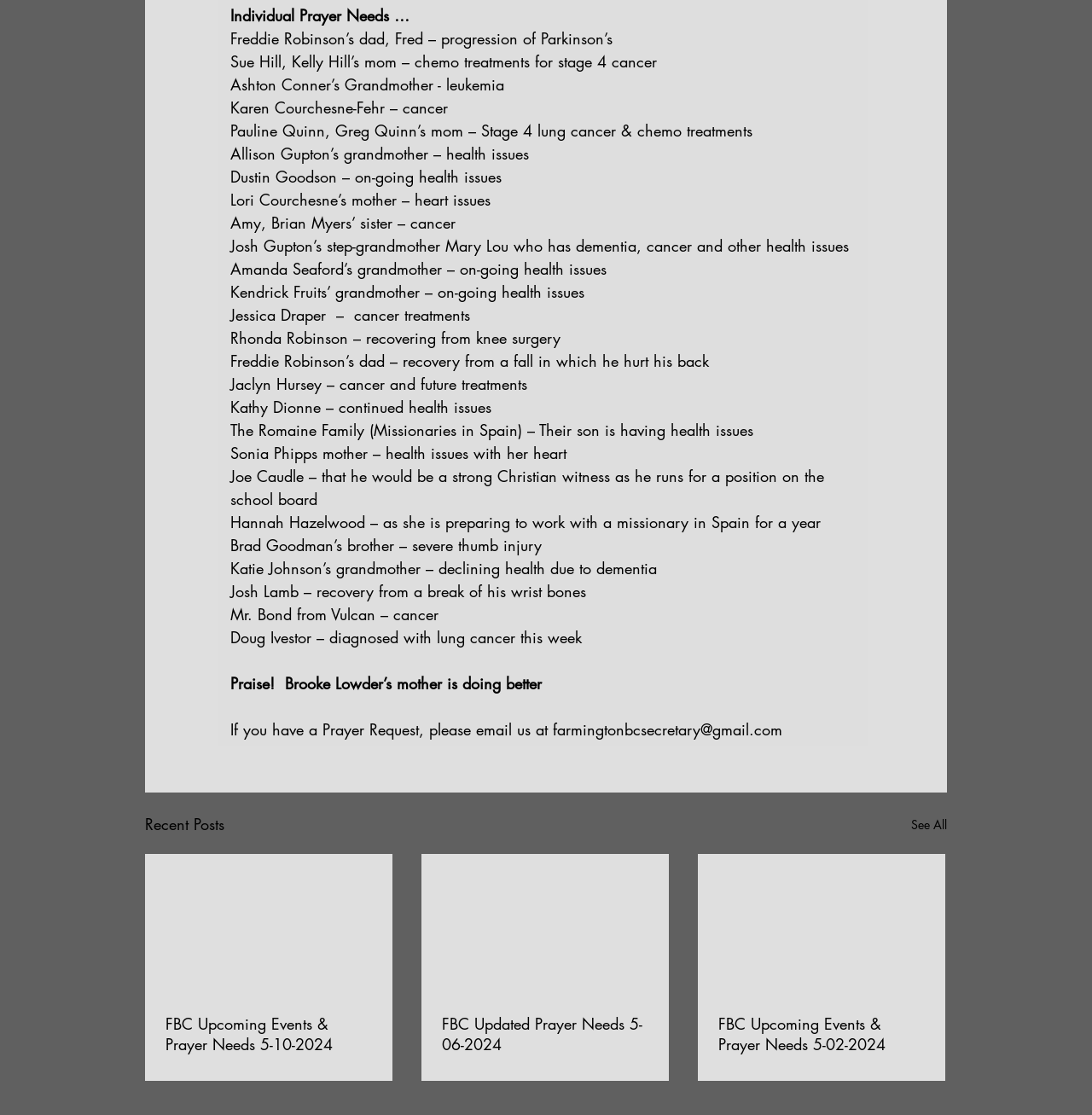Please identify the bounding box coordinates of the clickable area that will allow you to execute the instruction: "Email prayer requests to farmingtonbcsecretary@gmail.com".

[0.506, 0.645, 0.716, 0.663]